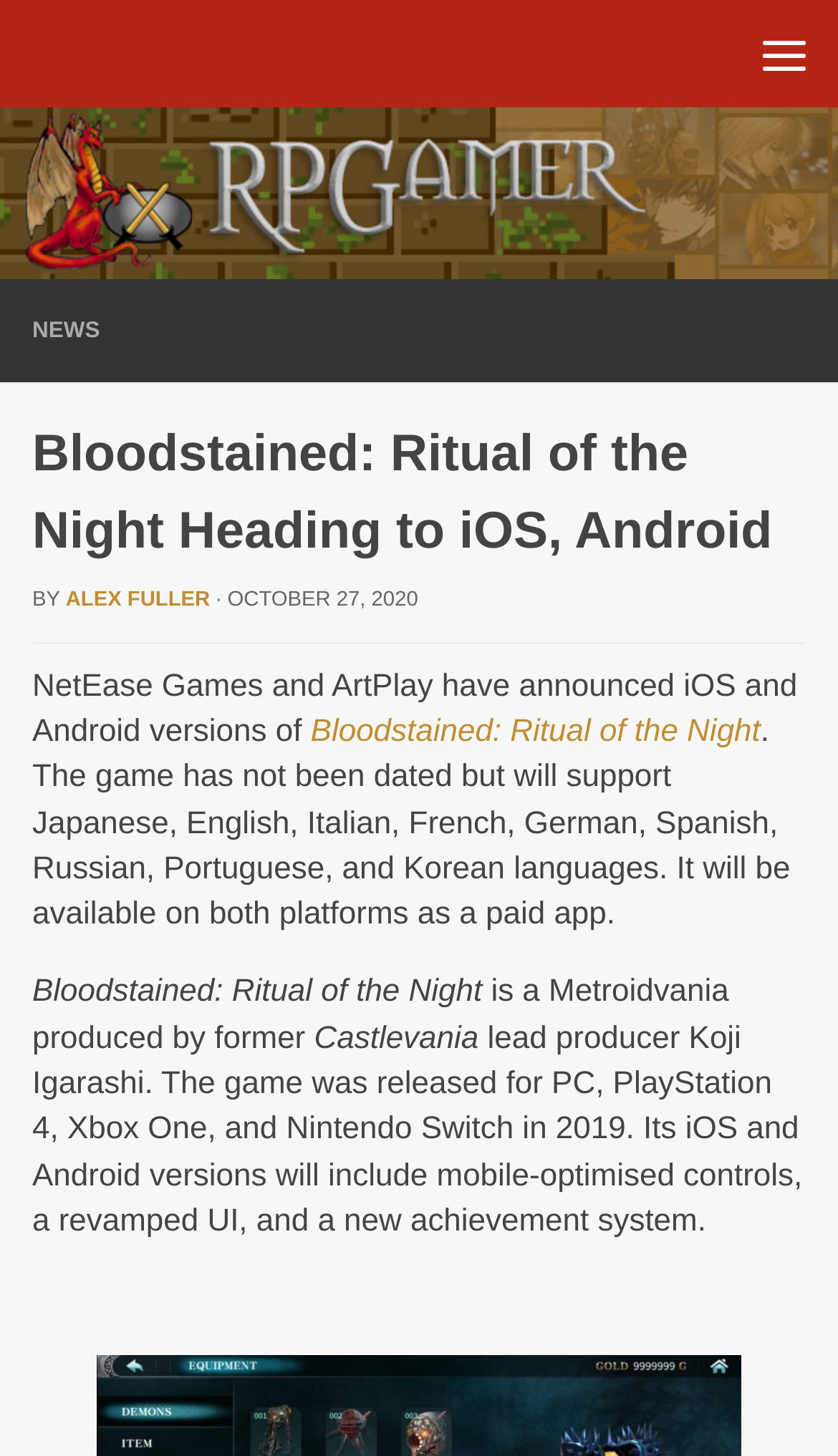Your task is to find and give the main heading text of the webpage.

Bloodstained: Ritual of the Night Heading to iOS, Android